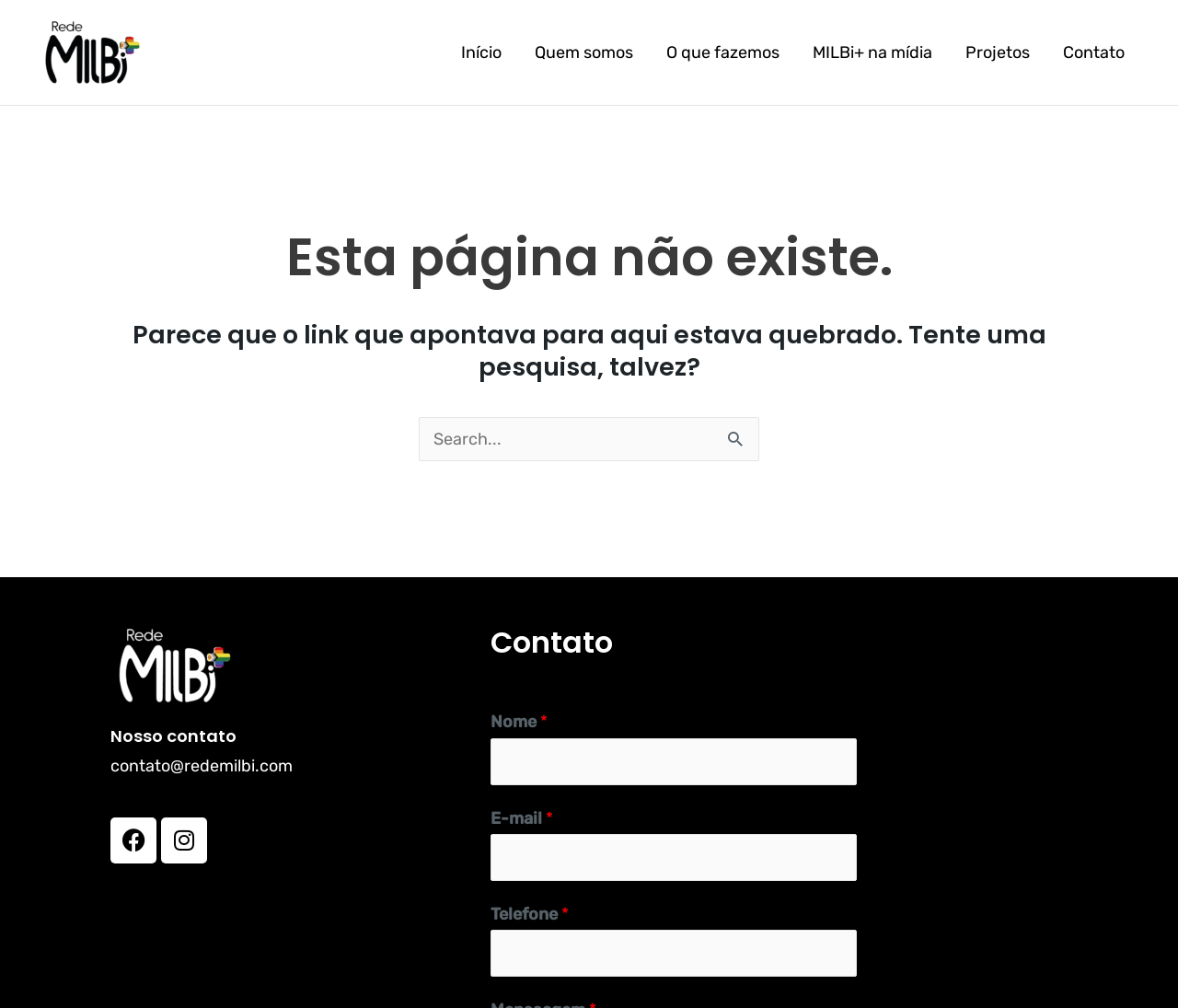Find and specify the bounding box coordinates that correspond to the clickable region for the instruction: "Search for something".

[0.355, 0.413, 0.645, 0.457]